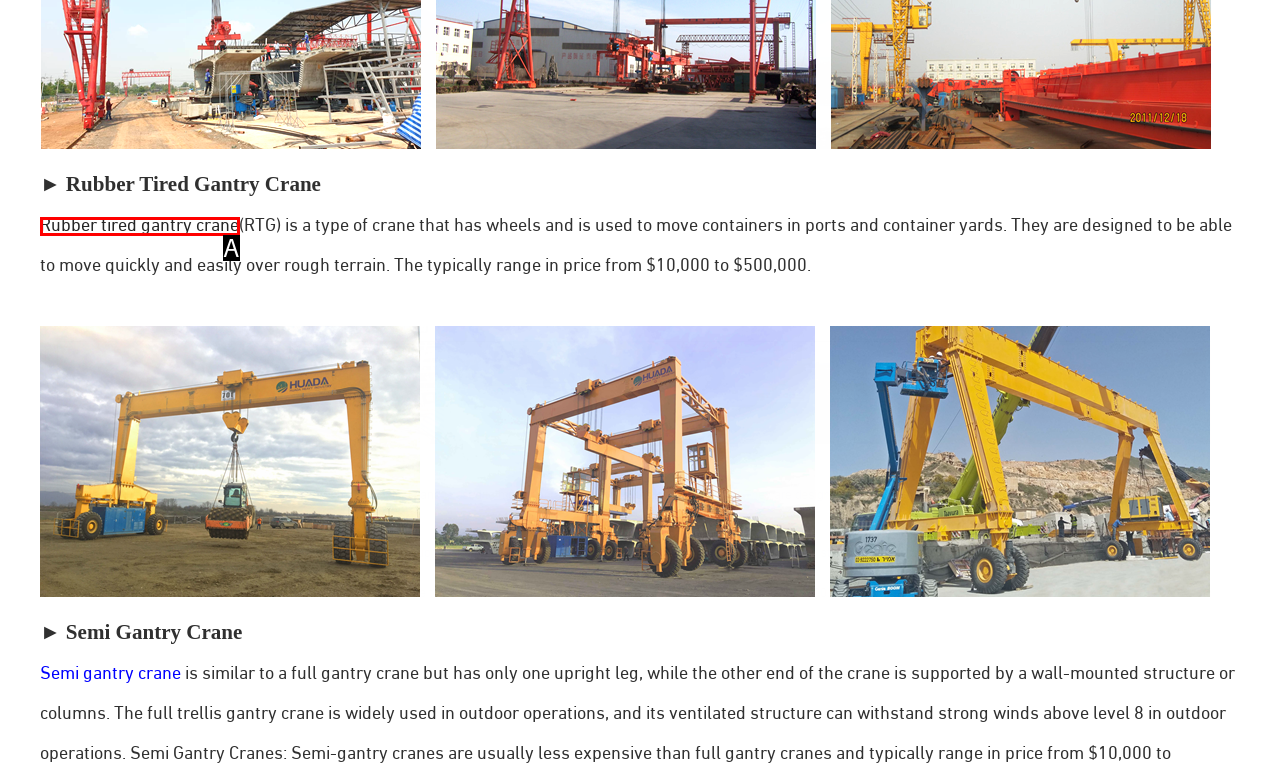Identify which HTML element matches the description: Rubber tired gantry crane
Provide your answer in the form of the letter of the correct option from the listed choices.

A